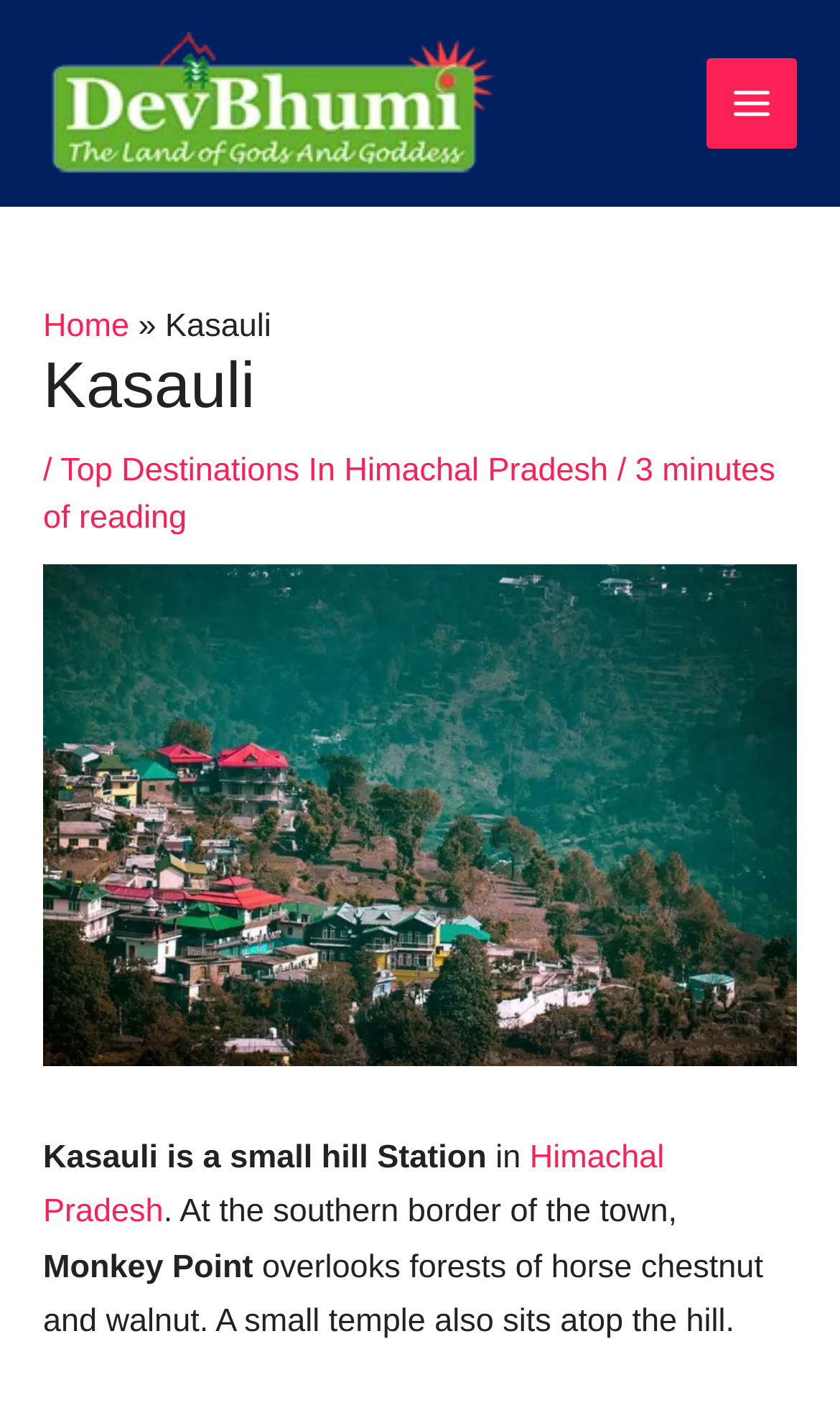Carefully observe the image and respond to the question with a detailed answer:
What is Kasauli?

Based on the webpage content, Kasauli is described as a small hill Station in Himachal Pradesh, which implies that it is a type of geographical location with a specific characteristic.